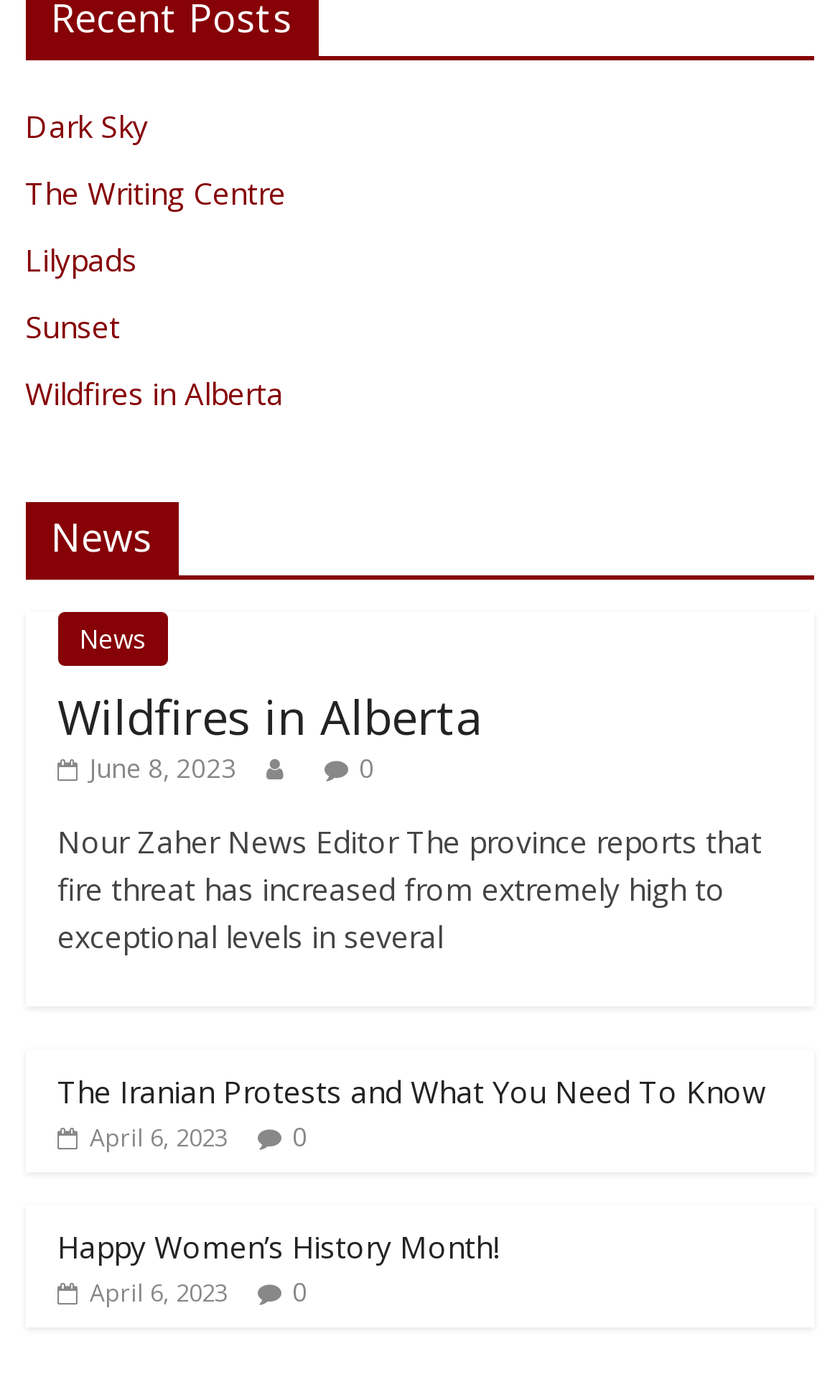Provide a brief response to the question below using one word or phrase:
What is the title of the first news article?

Wildfires in Alberta